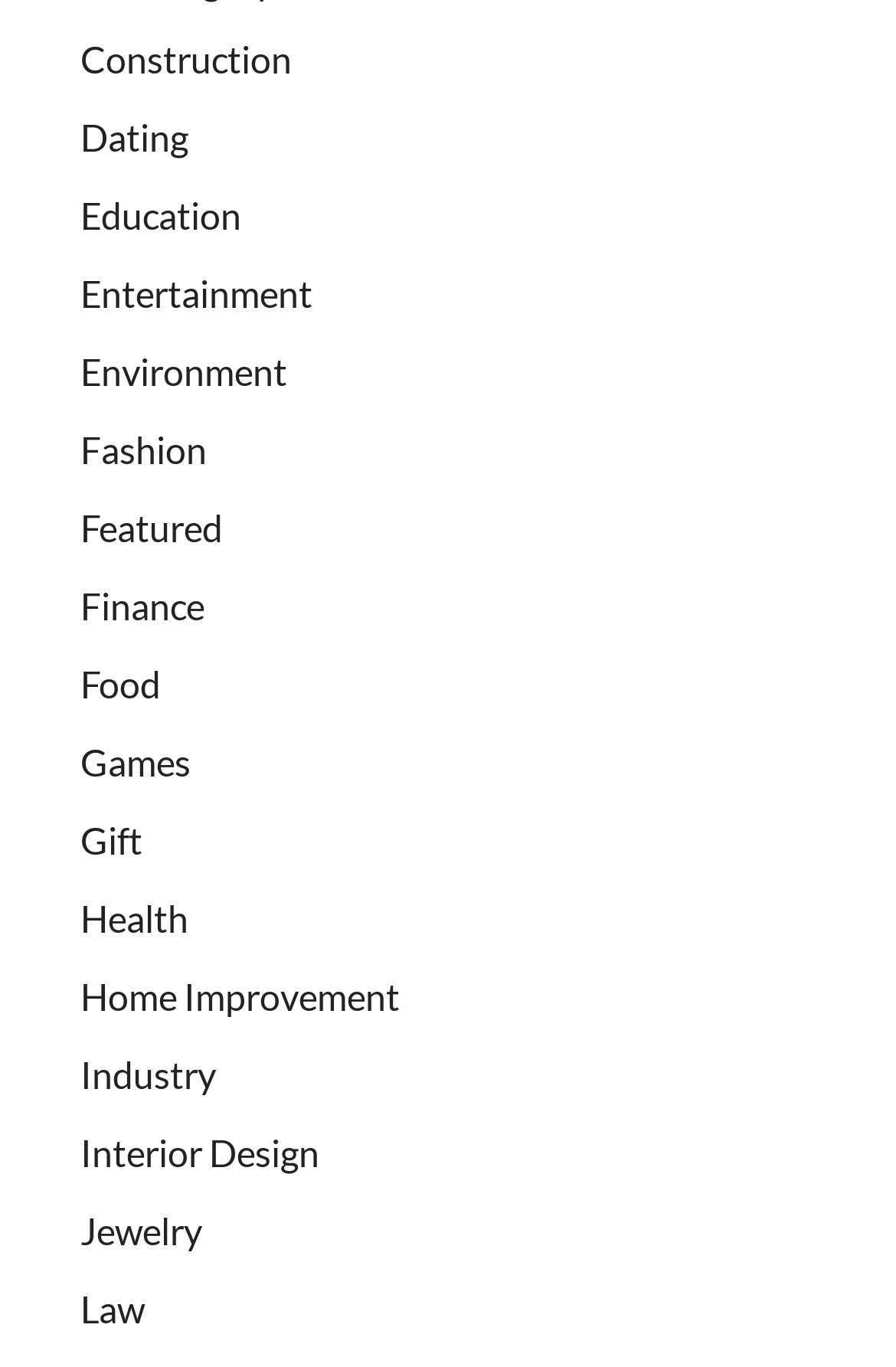Please provide the bounding box coordinate of the region that matches the element description: Health. Coordinates should be in the format (top-left x, top-left y, bottom-right x, bottom-right y) and all values should be between 0 and 1.

[0.09, 0.656, 0.21, 0.688]